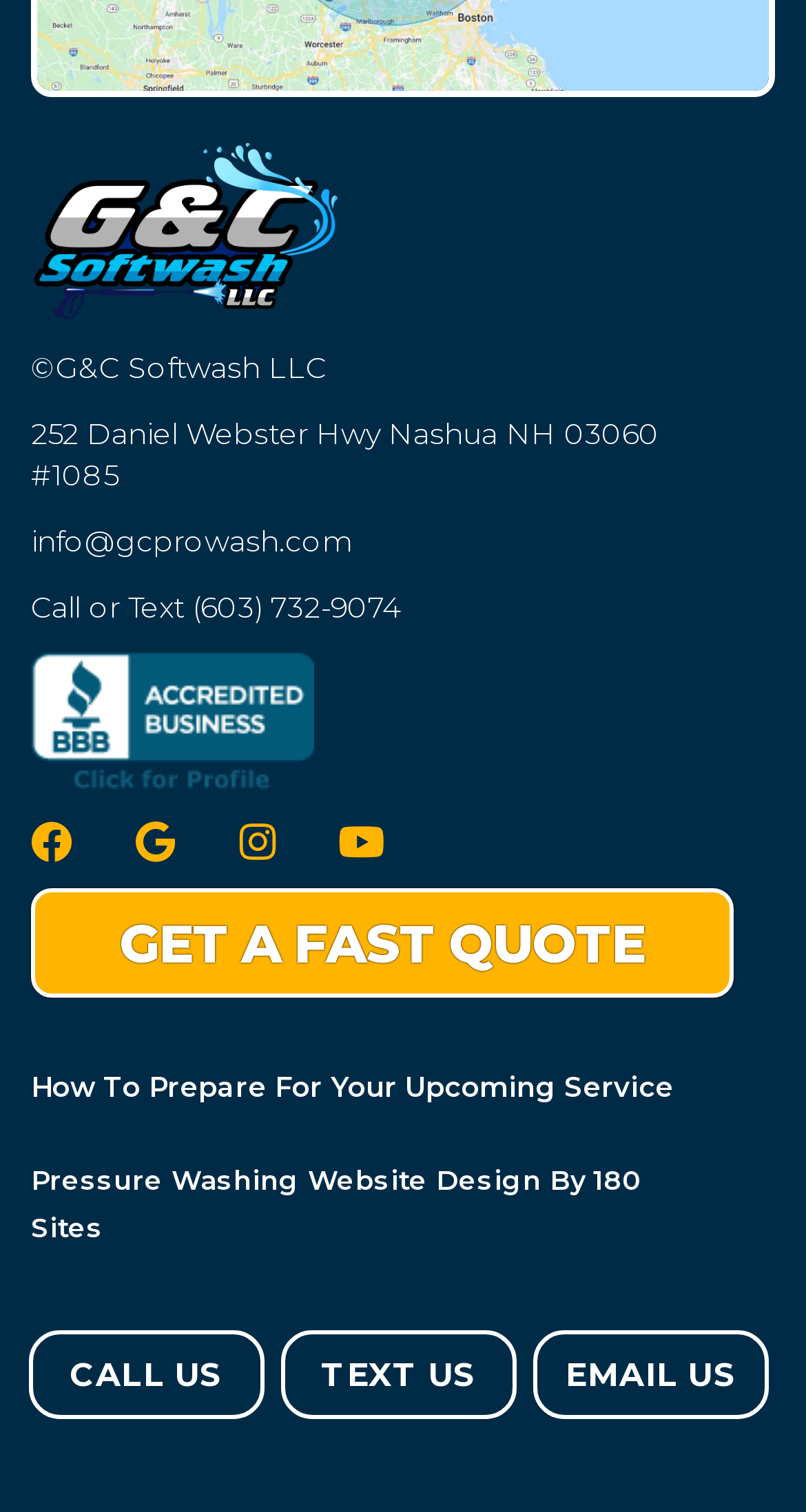Respond with a single word or phrase for the following question: 
How many social media links are there?

4